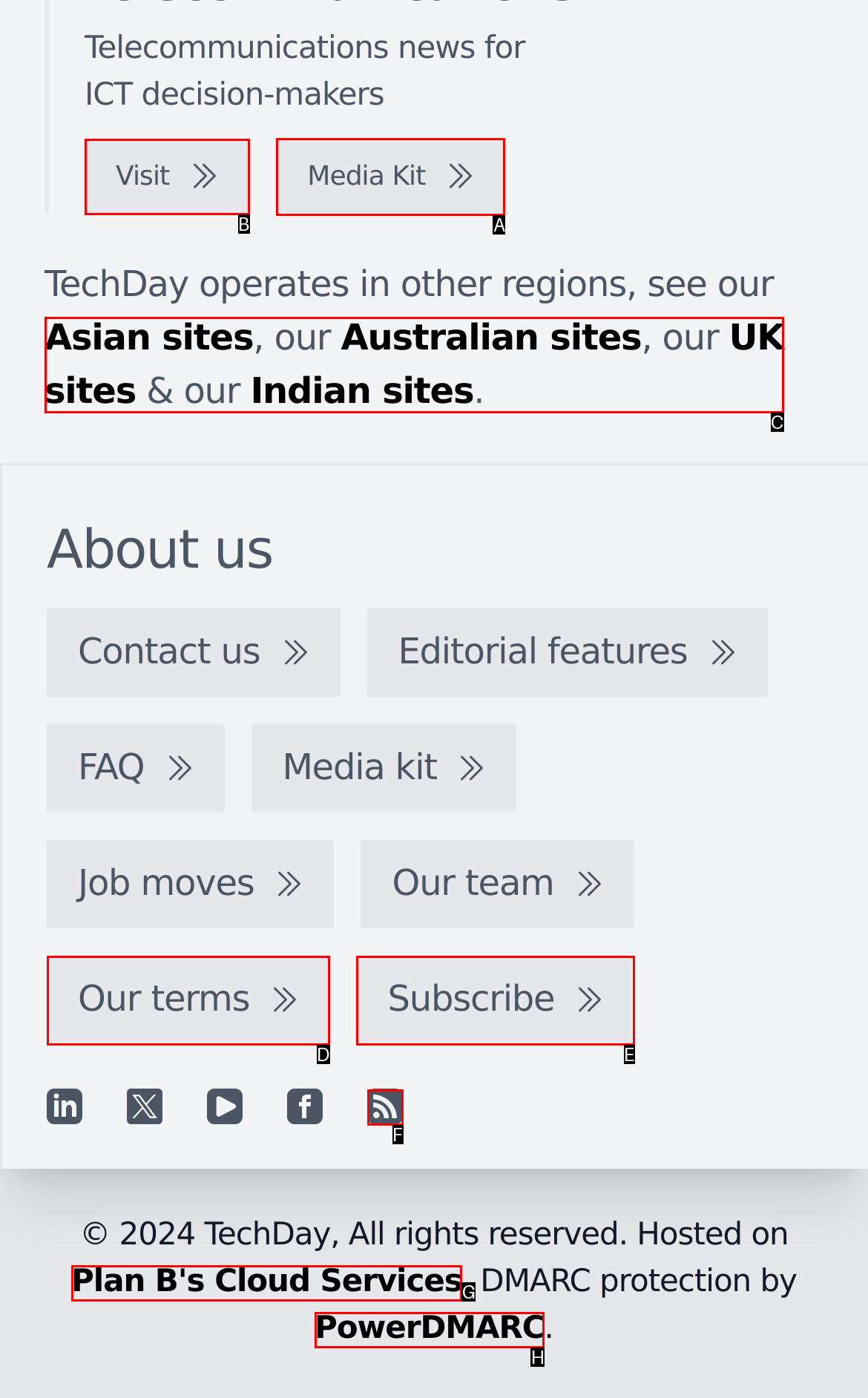Select the right option to accomplish this task: View Media Kit. Reply with the letter corresponding to the correct UI element.

A